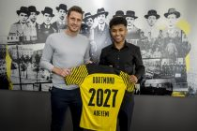What is featured in the backdrop of the image?
Examine the screenshot and reply with a single word or phrase.

Historic black-and-white photograph